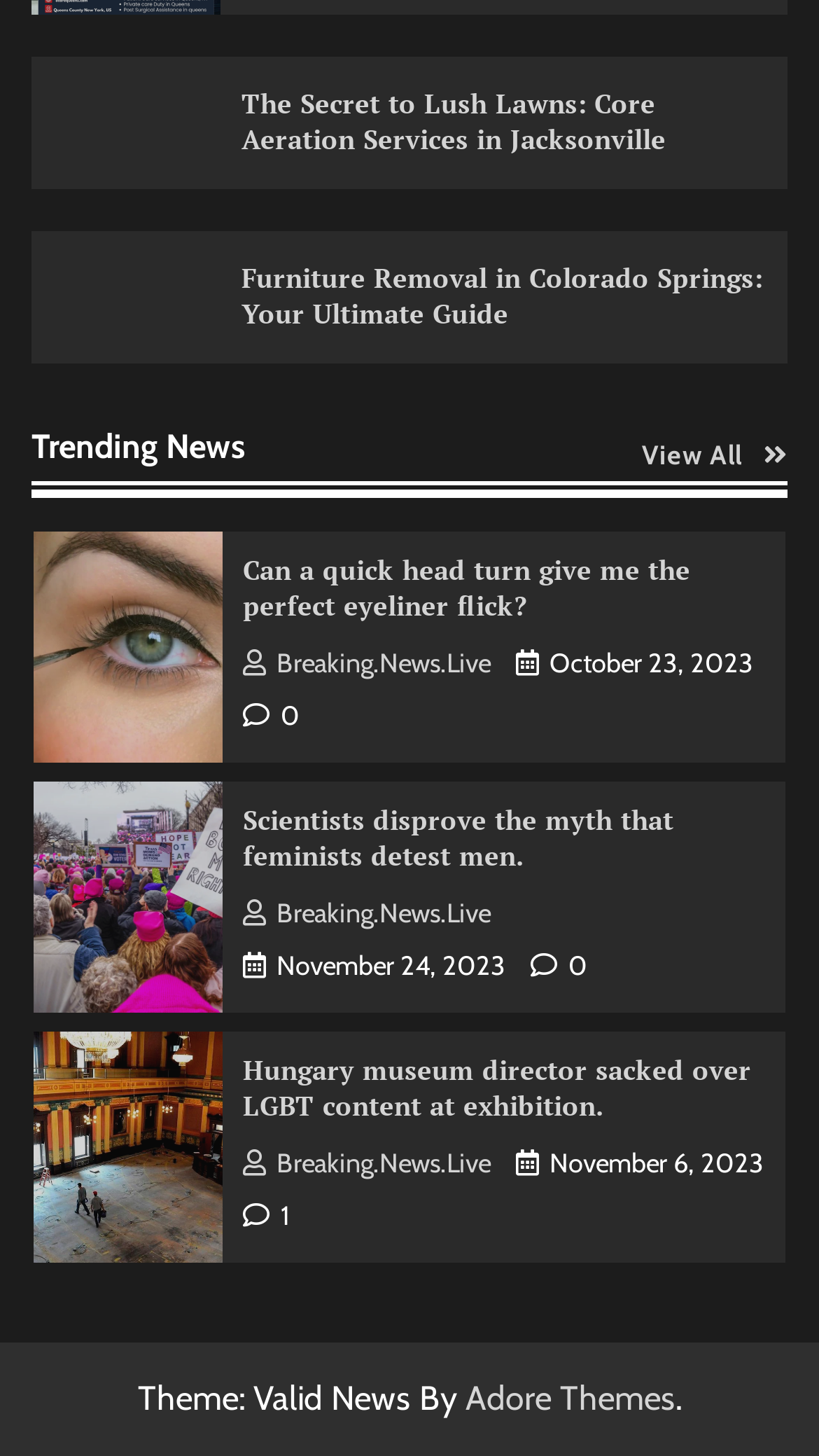Locate the bounding box of the UI element described by: "Adore Themes" in the given webpage screenshot.

[0.568, 0.946, 0.824, 0.973]